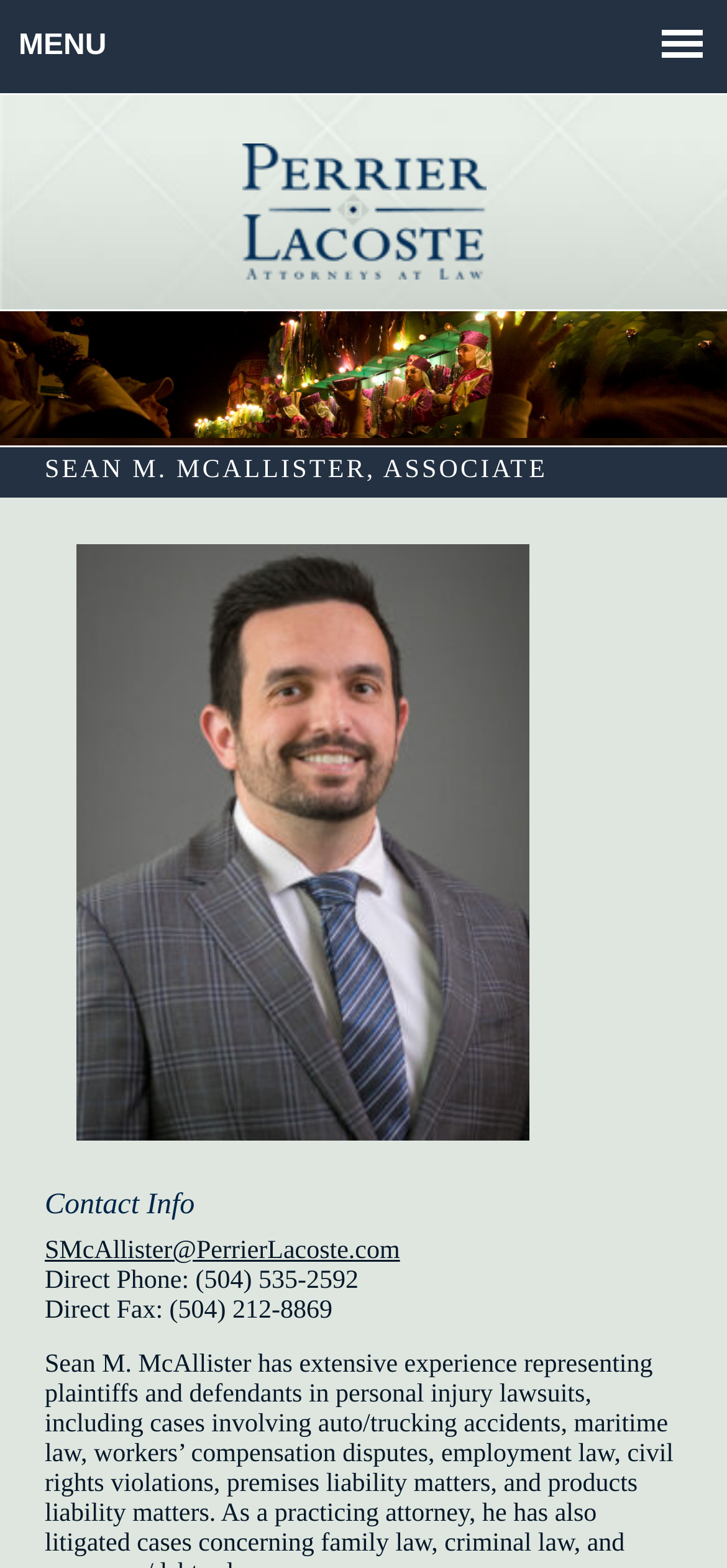Please find and generate the text of the main heading on the webpage.

SEAN M. MCALLISTER, ASSOCIATE